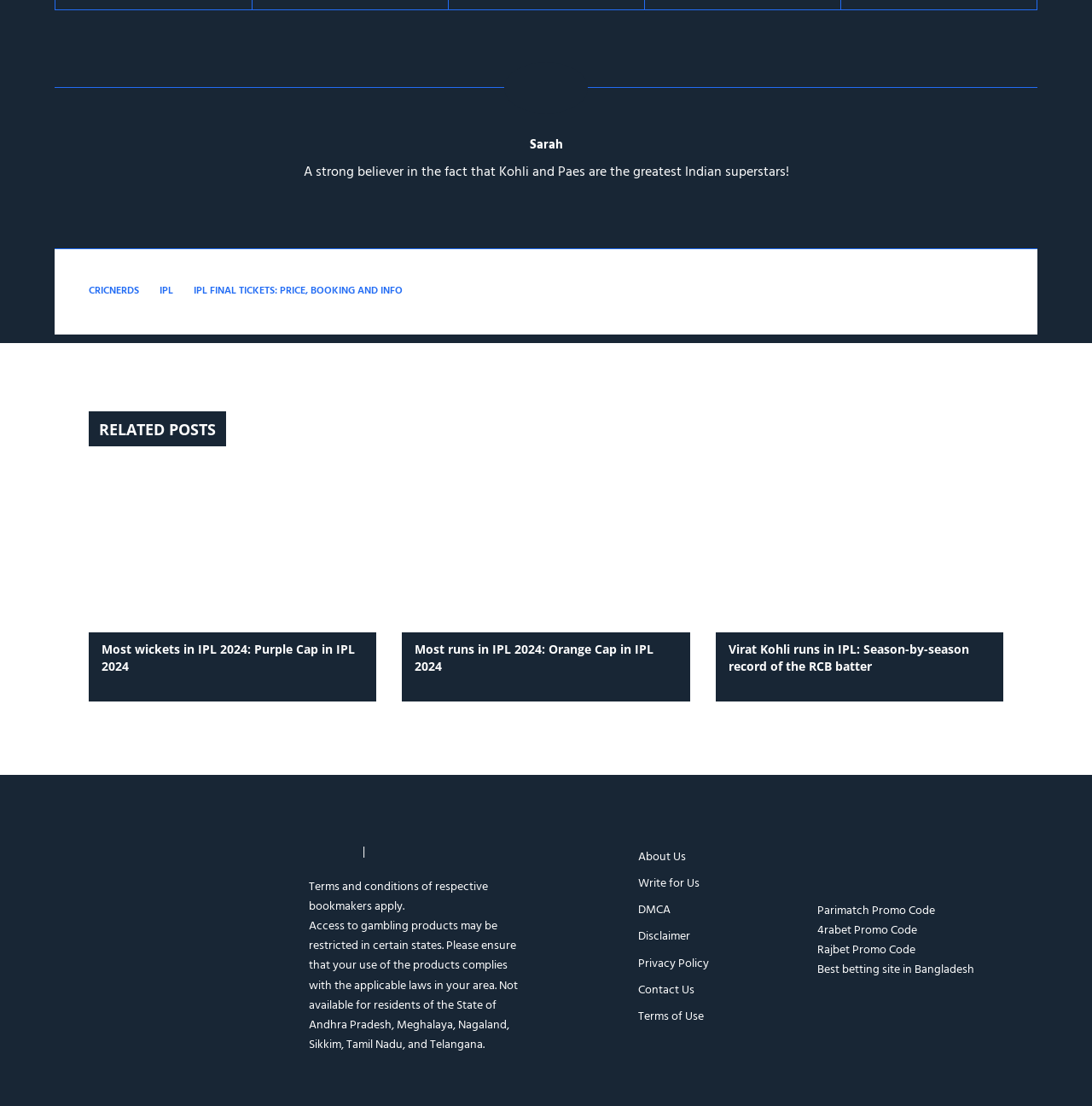Using the format (top-left x, top-left y, bottom-right x, bottom-right y), provide the bounding box coordinates for the described UI element. All values should be floating point numbers between 0 and 1: Best betting site in Bangladesh

[0.748, 0.868, 0.892, 0.886]